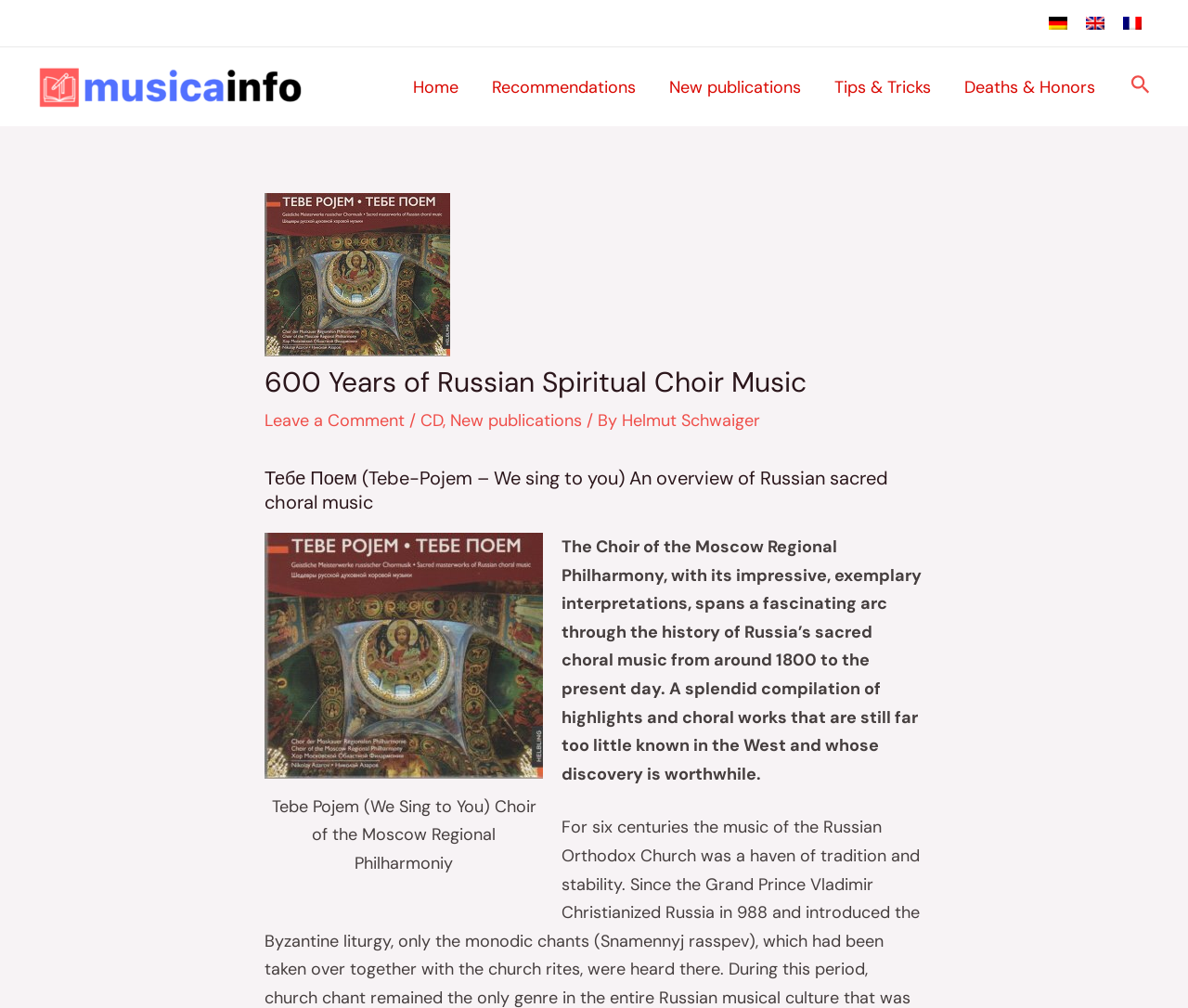Give a concise answer using only one word or phrase for this question:
What is the main topic of this webpage?

Russian sacred choral music